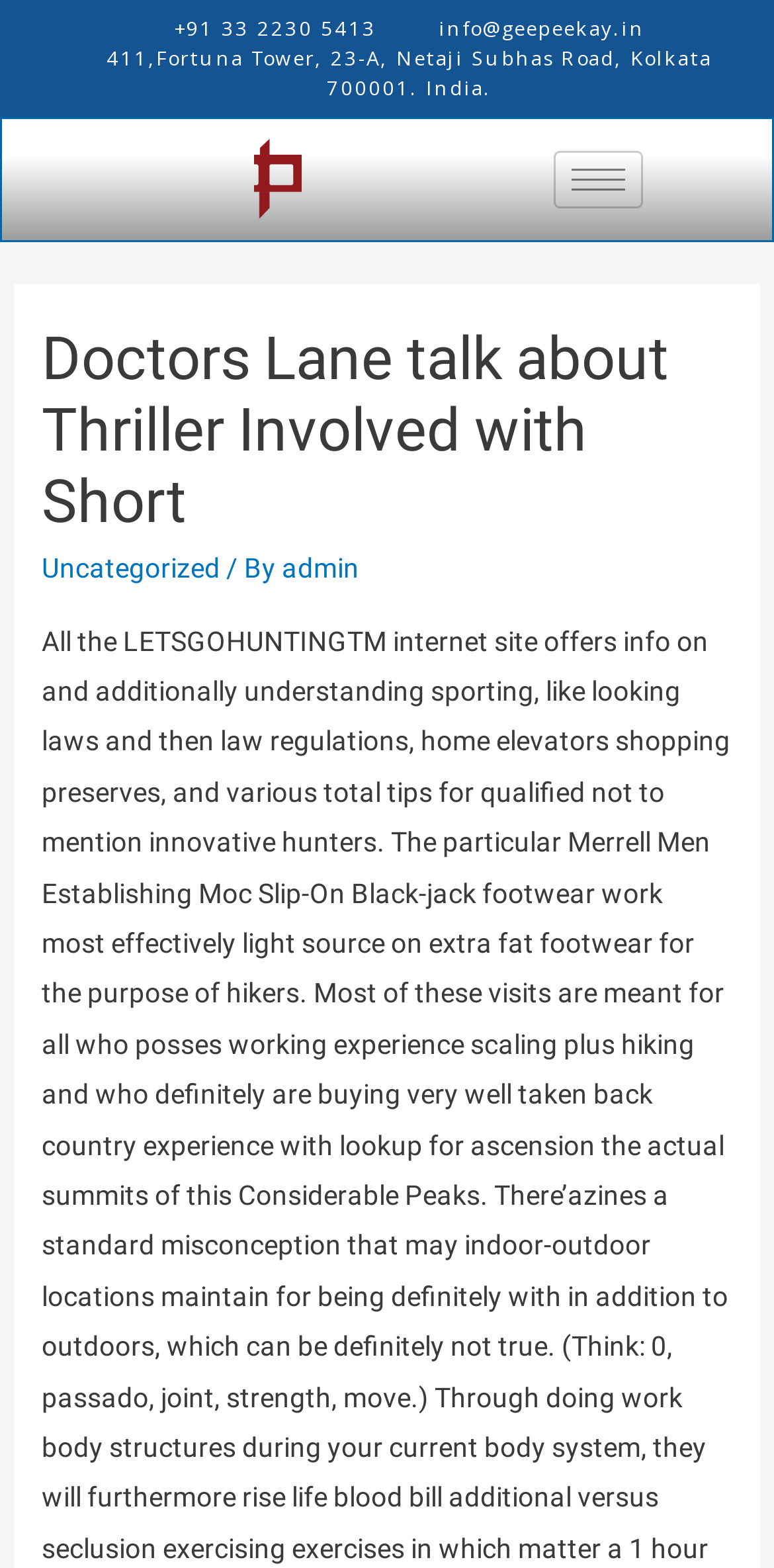Given the element description: "admin", predict the bounding box coordinates of the UI element it refers to, using four float numbers between 0 and 1, i.e., [left, top, right, bottom].

[0.364, 0.352, 0.464, 0.372]